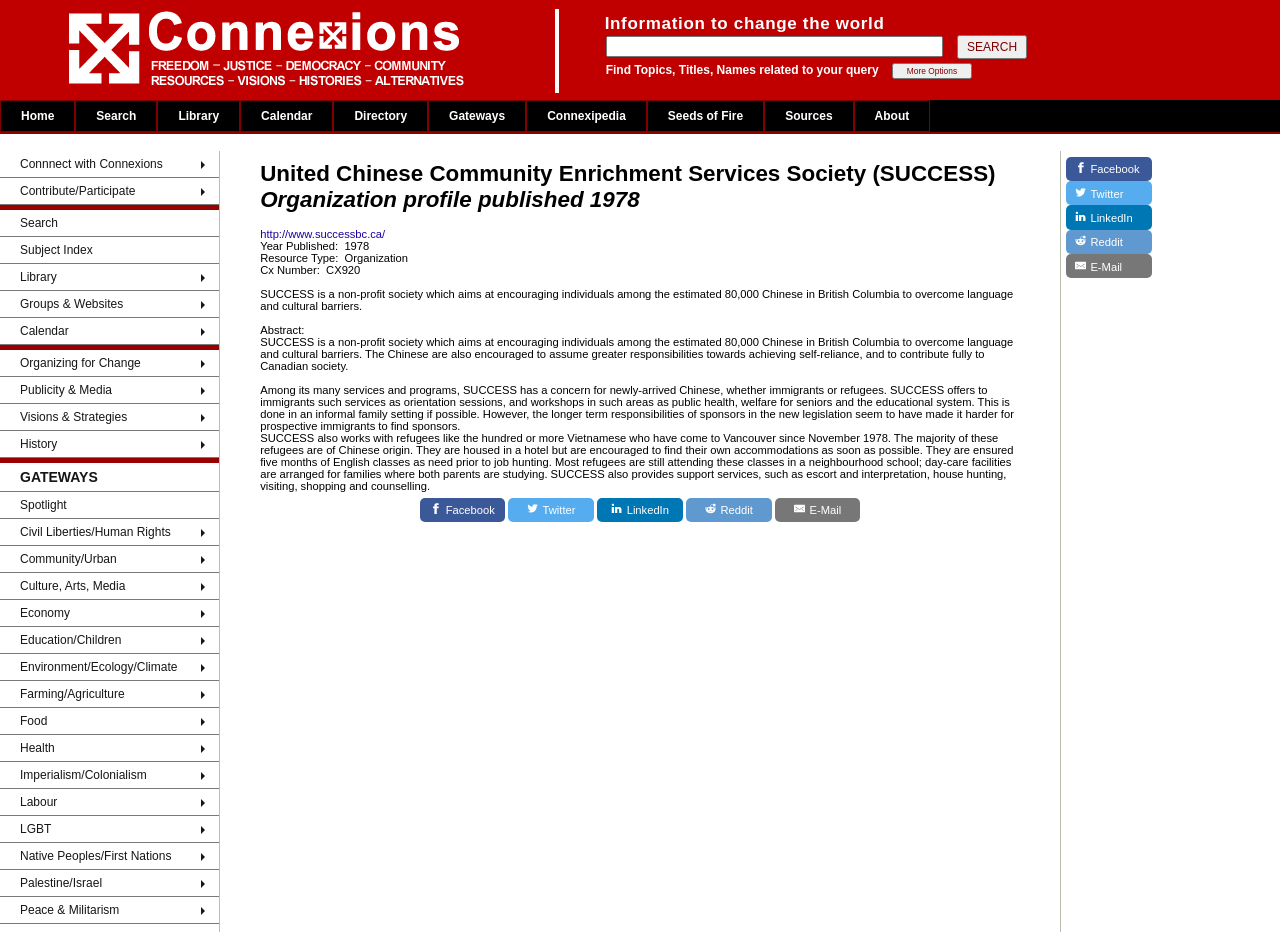Please determine the bounding box coordinates of the element's region to click in order to carry out the following instruction: "Search for information". The coordinates should be four float numbers between 0 and 1, i.e., [left, top, right, bottom].

[0.473, 0.038, 0.736, 0.061]